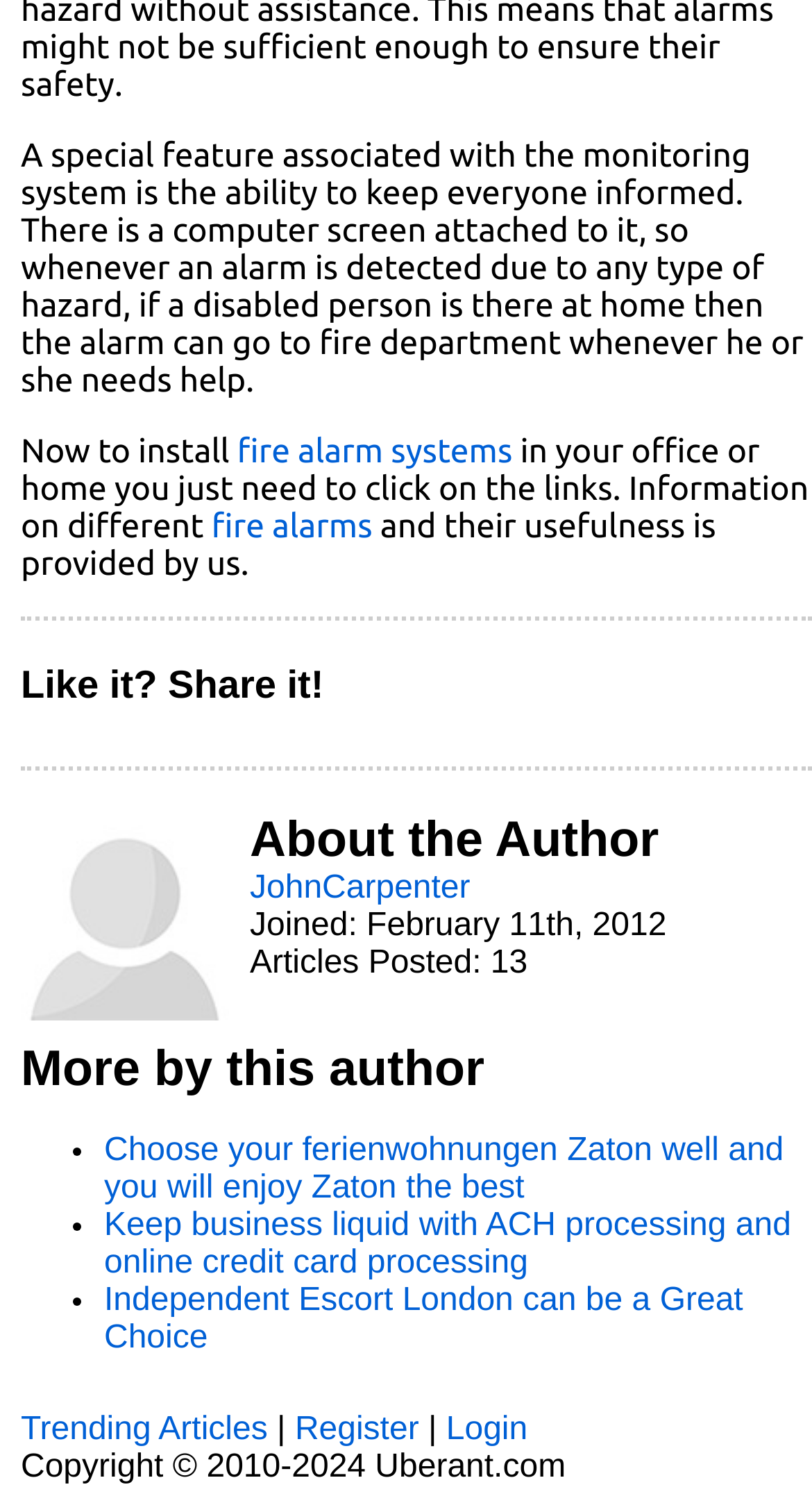Using a single word or phrase, answer the following question: 
What is the topic of the article?

fire alarm systems